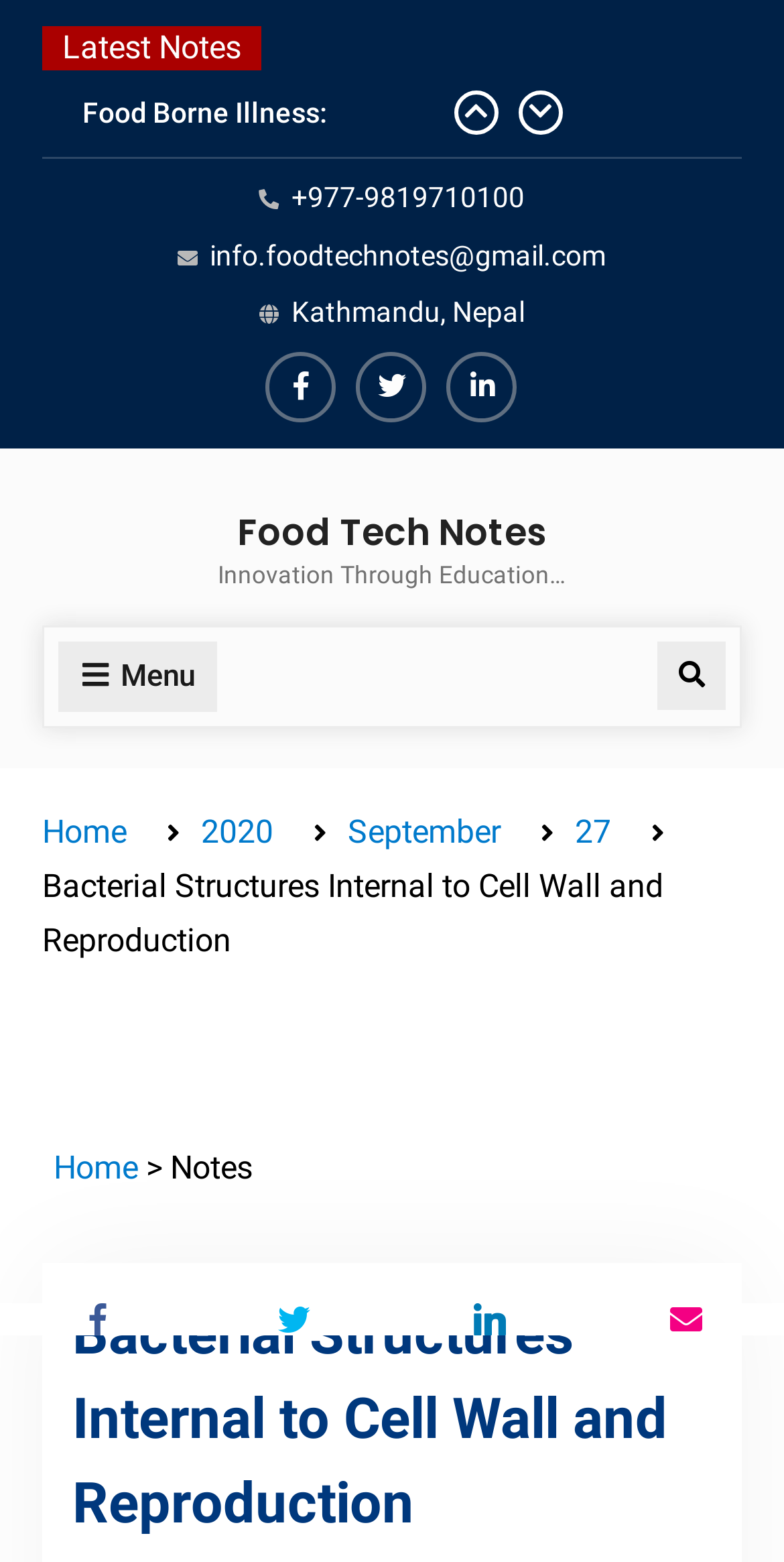Identify the bounding box coordinates for the region of the element that should be clicked to carry out the instruction: "Go to the home page". The bounding box coordinates should be four float numbers between 0 and 1, i.e., [left, top, right, bottom].

[0.053, 0.52, 0.161, 0.544]